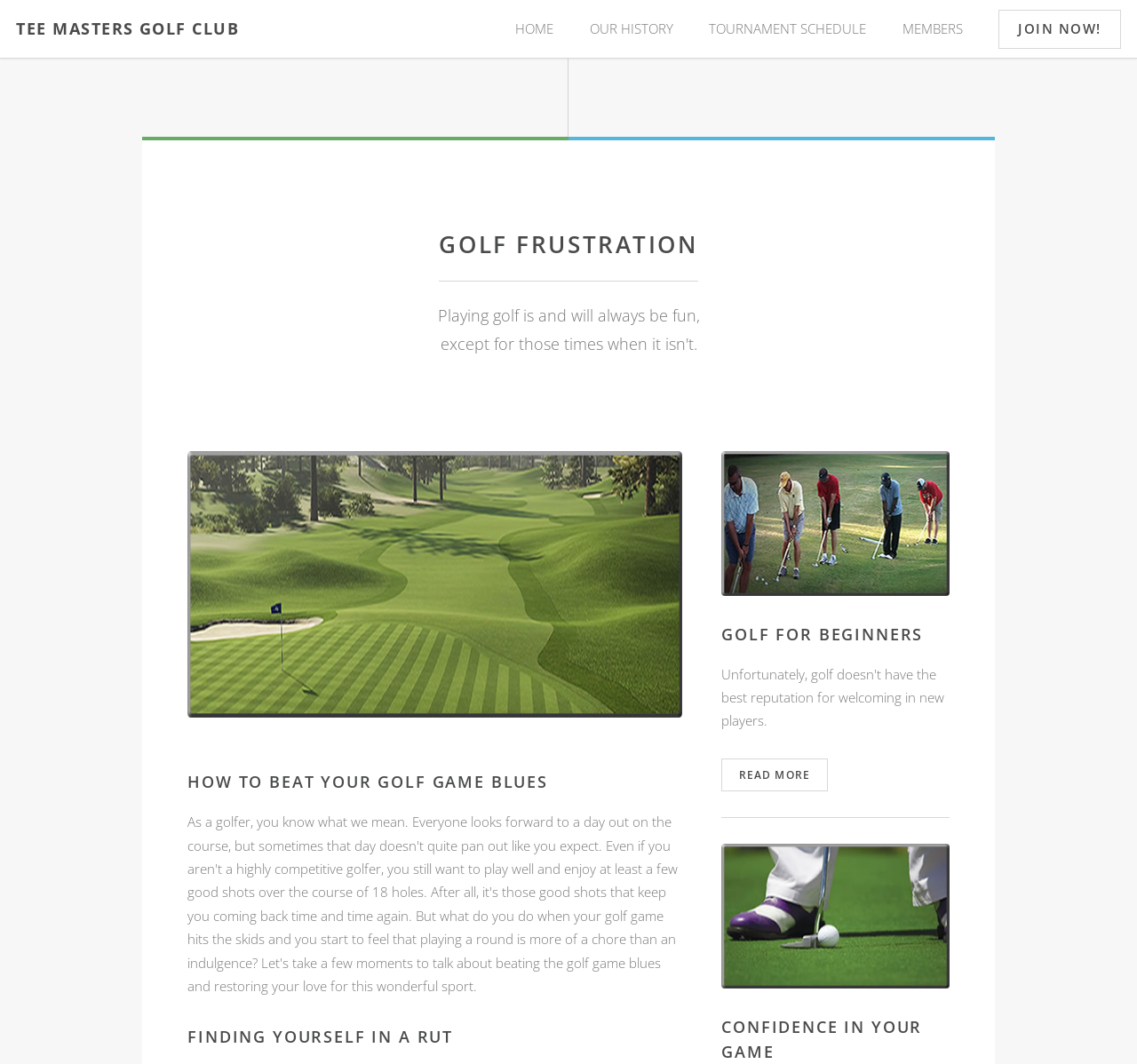Generate a comprehensive description of the webpage.

The webpage is about Tee Masters Golf Club. At the top, there is a large heading "TEE MASTERS GOLF CLUB" which is also a link. Below it, there are five links in a row, namely "HOME", "OUR HISTORY", "TOURNAMENT SCHEDULE", "MEMBERS", and "JOIN NOW!". 

Below these links, there is a section with a heading "GOLF FRUSTRATION" and a paragraph of text that starts with "Playing golf is and will always be fun". To the right of this section, there is an image. 

Below the image, there are three headings in a vertical column, "HOW TO BEAT YOUR GOLF GAME BLUES", "FINDING YOURSELF IN A RUT", and "GOLF FOR BEGINNERS". To the right of these headings, there is a link and a heading "CONFIDENCE IN YOUR GAME". 

At the bottom of the page, there is a footer section with a link "READ MORE".